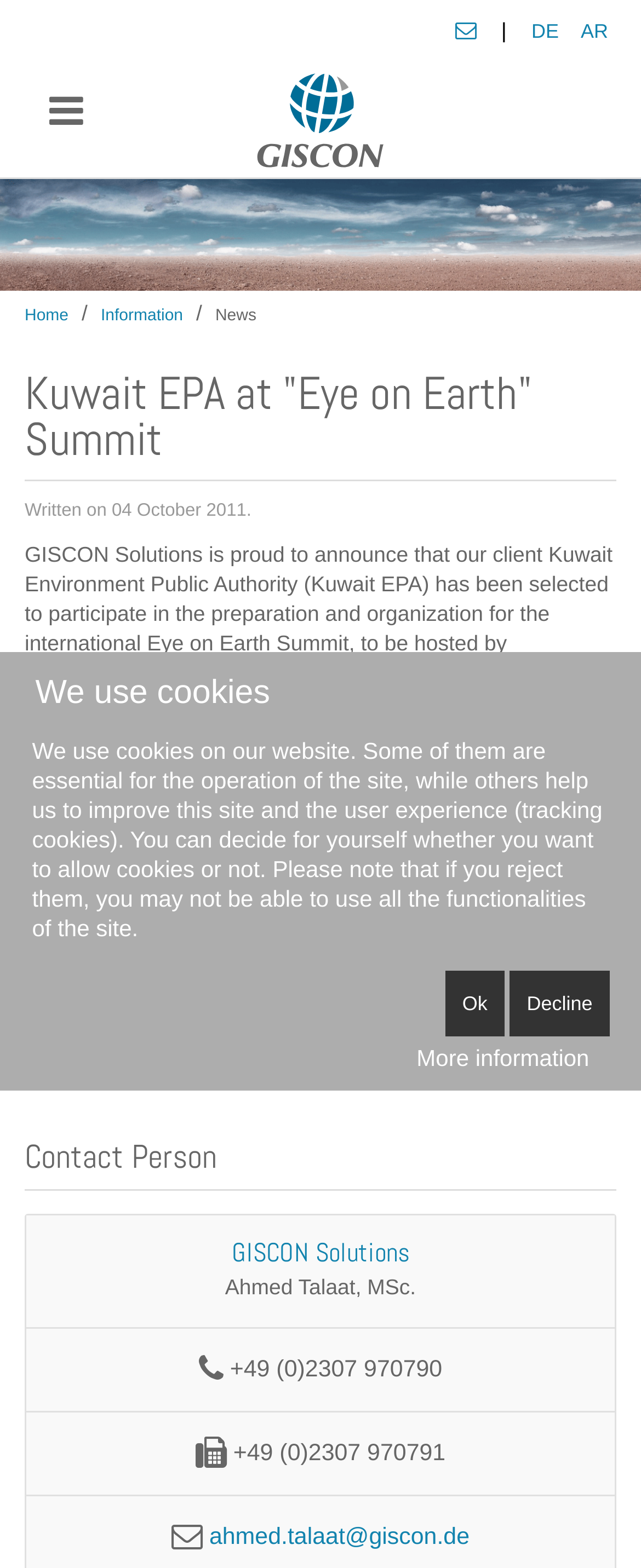Given the element description, predict the bounding box coordinates in the format (top-left x, top-left y, bottom-right x, bottom-right y), using floating point numbers between 0 and 1: parent_node: DE AR

[0.897, 0.654, 0.949, 0.675]